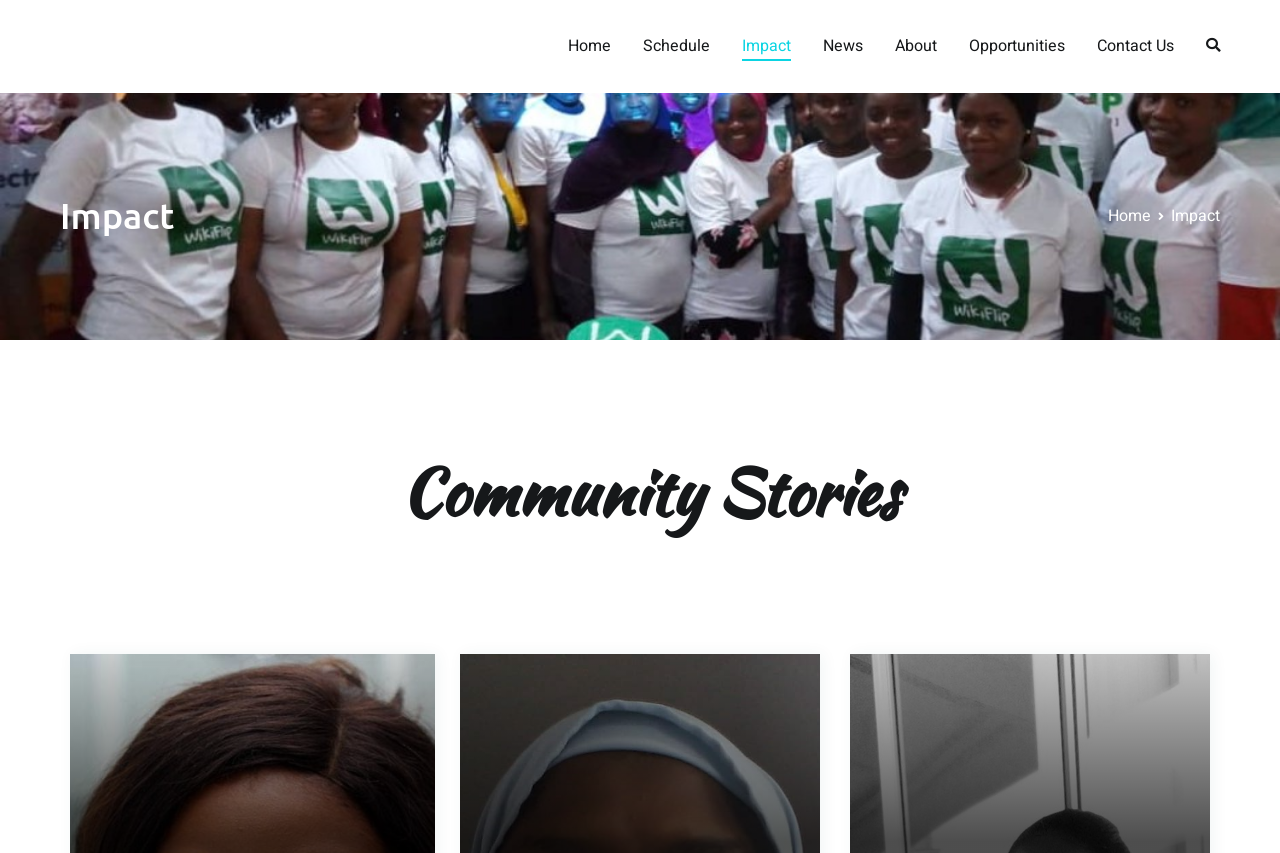Is there a breadcrumb navigation?
Using the details shown in the screenshot, provide a comprehensive answer to the question.

I noticed that there is a navigation section labeled 'Breadcrumbs' which contains links to 'Home' and 'Impact', indicating the presence of a breadcrumb navigation.